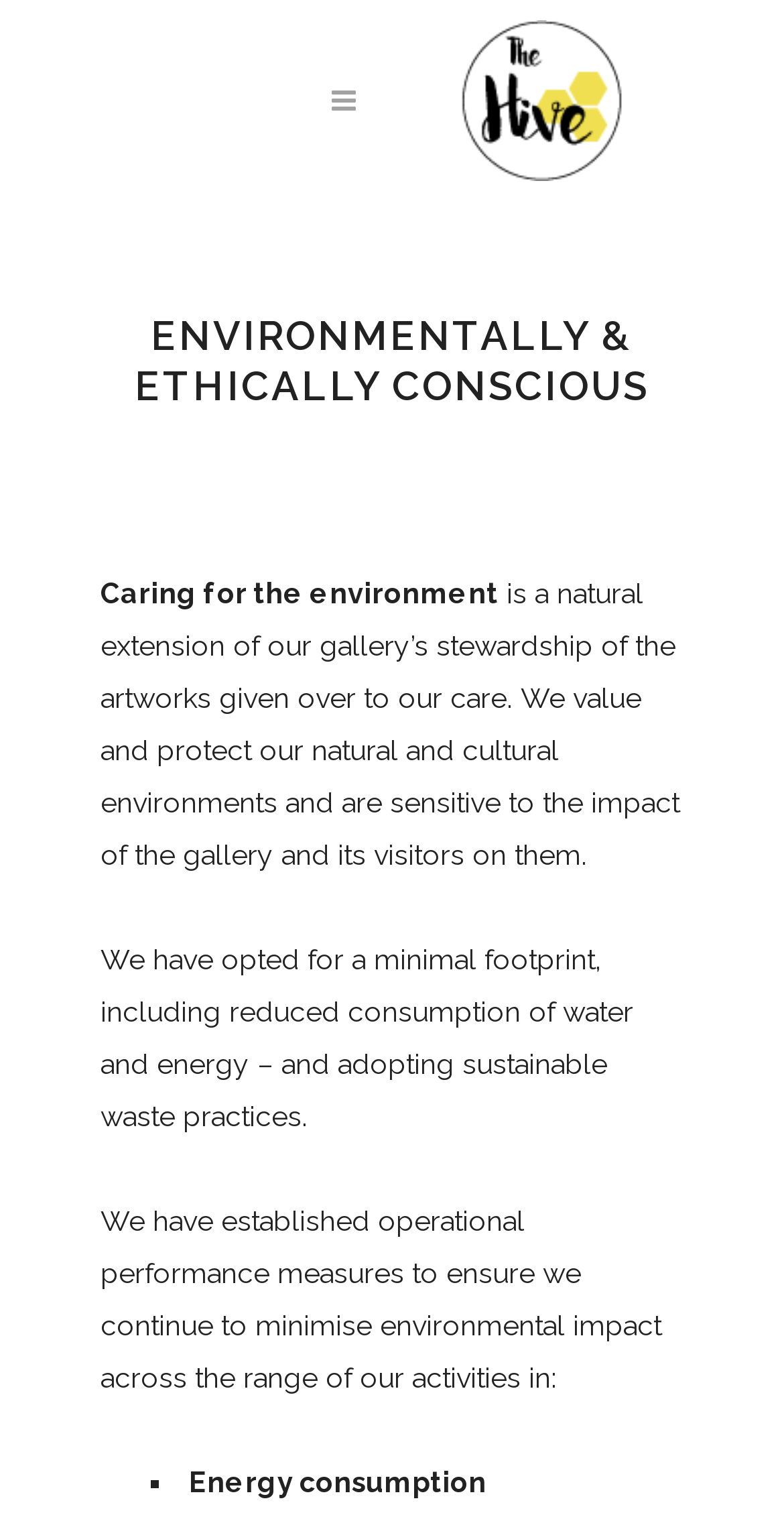Answer the following query with a single word or phrase:
What is the main theme of the webpage?

Environment